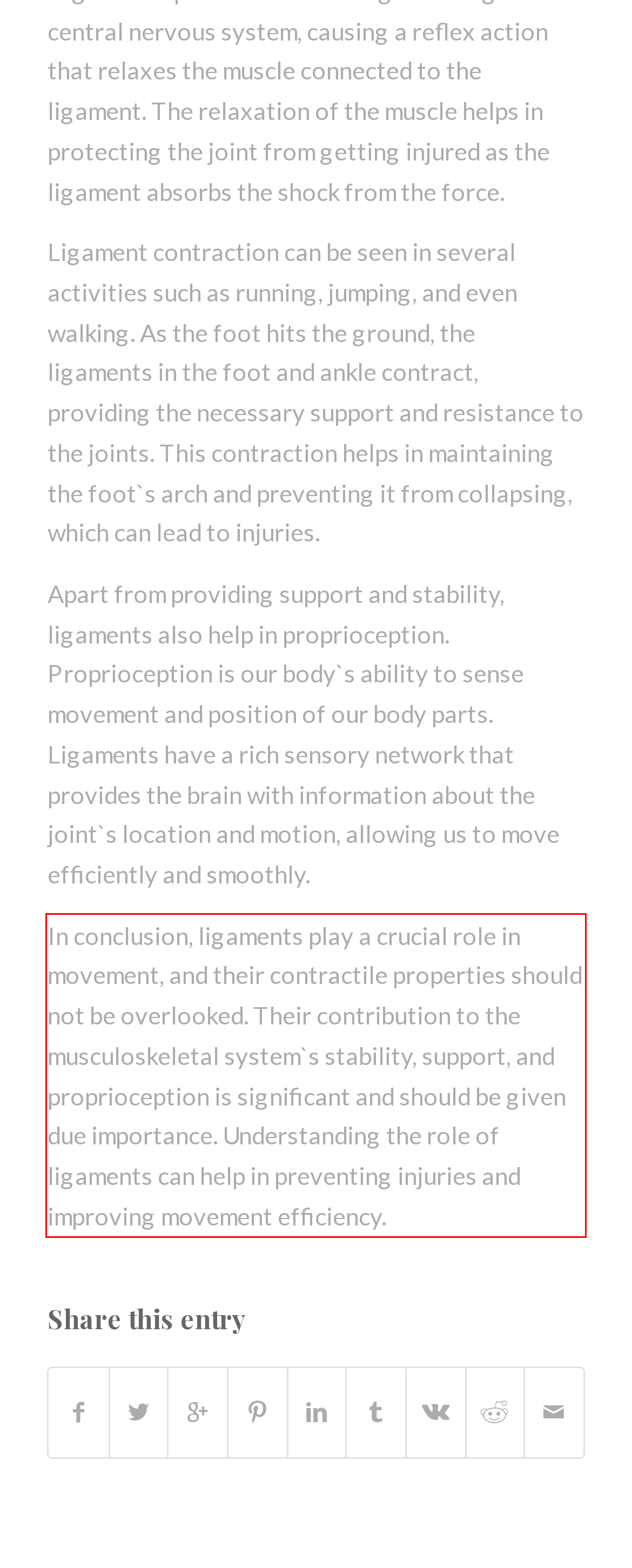Inspect the webpage screenshot that has a red bounding box and use OCR technology to read and display the text inside the red bounding box.

In conclusion, ligaments play a crucial role in movement, and their contractile properties should not be overlooked. Their contribution to the musculoskeletal system`s stability, support, and proprioception is significant and should be given due importance. Understanding the role of ligaments can help in preventing injuries and improving movement efficiency.